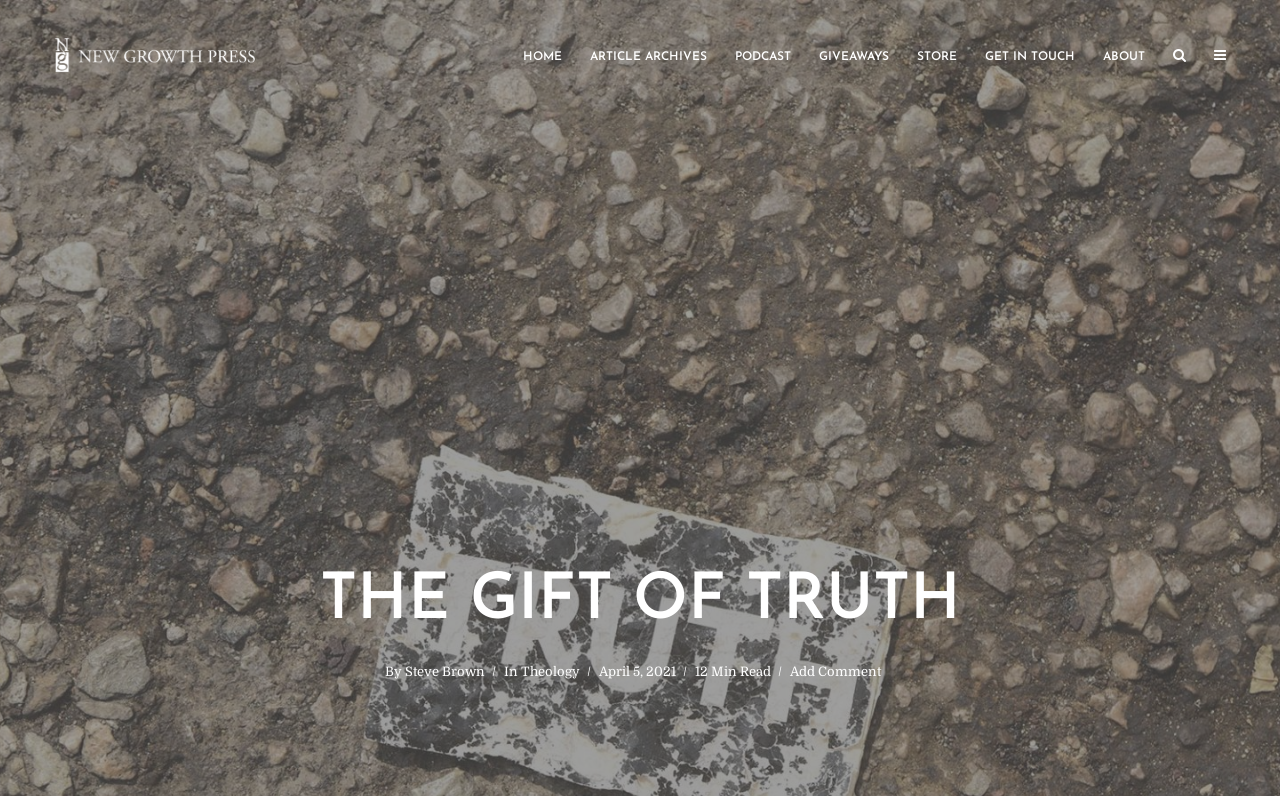Determine the coordinates of the bounding box that should be clicked to complete the instruction: "Go to ACCUEIL page". The coordinates should be represented by four float numbers between 0 and 1: [left, top, right, bottom].

None